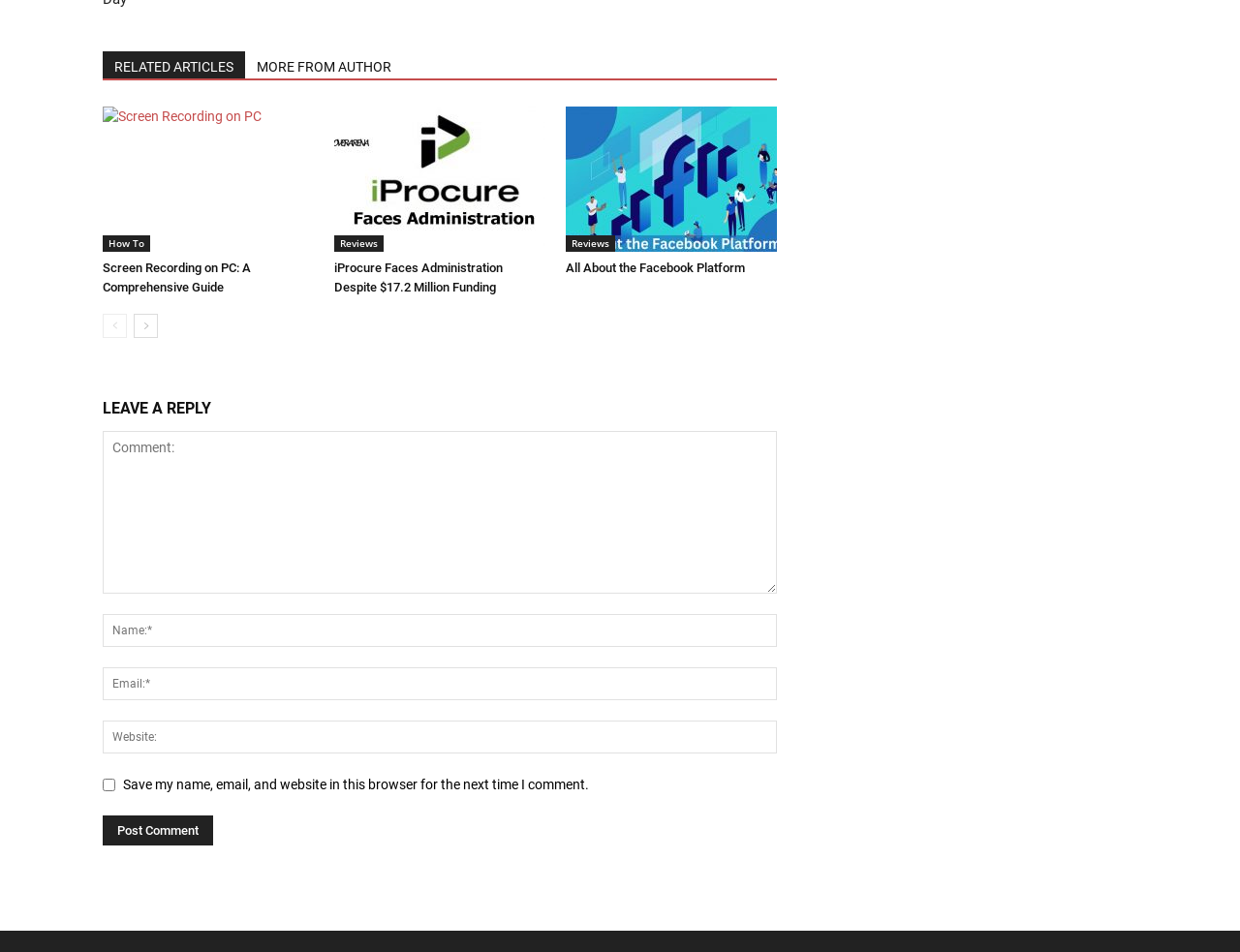Could you specify the bounding box coordinates for the clickable section to complete the following instruction: "Post a comment"?

[0.083, 0.856, 0.172, 0.888]